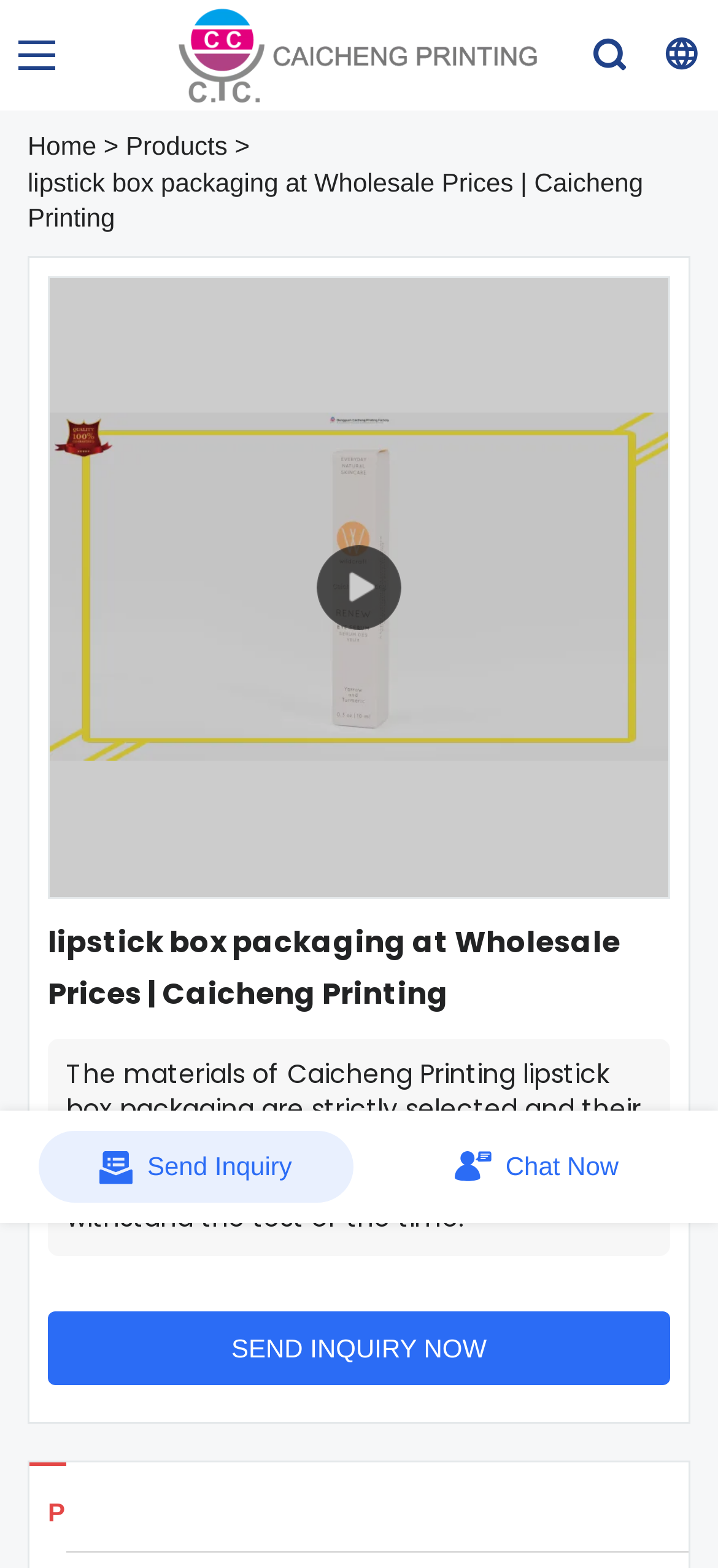Use a single word or phrase to answer the question:
What is the name of the company?

Caicheng Printing